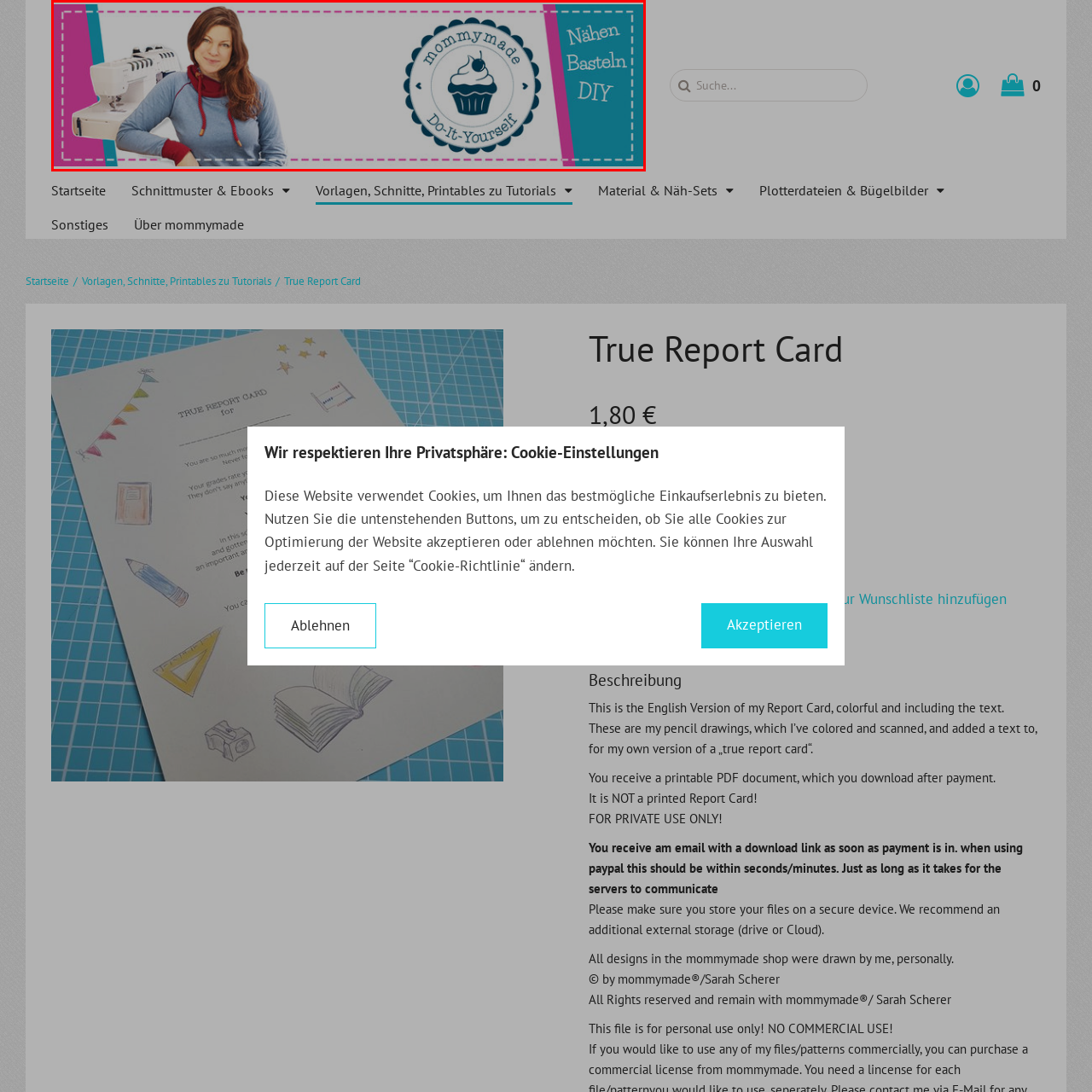What is the logo of the 'mommymade' brand?
Examine the image enclosed within the red bounding box and provide a comprehensive answer relying on the visual details presented in the image.

The logo prominently displayed includes a stylized cupcake with the text 'mommymade' and 'Do-It-Yourself', suggesting a focus on crafting, sewing, and personalized creations.